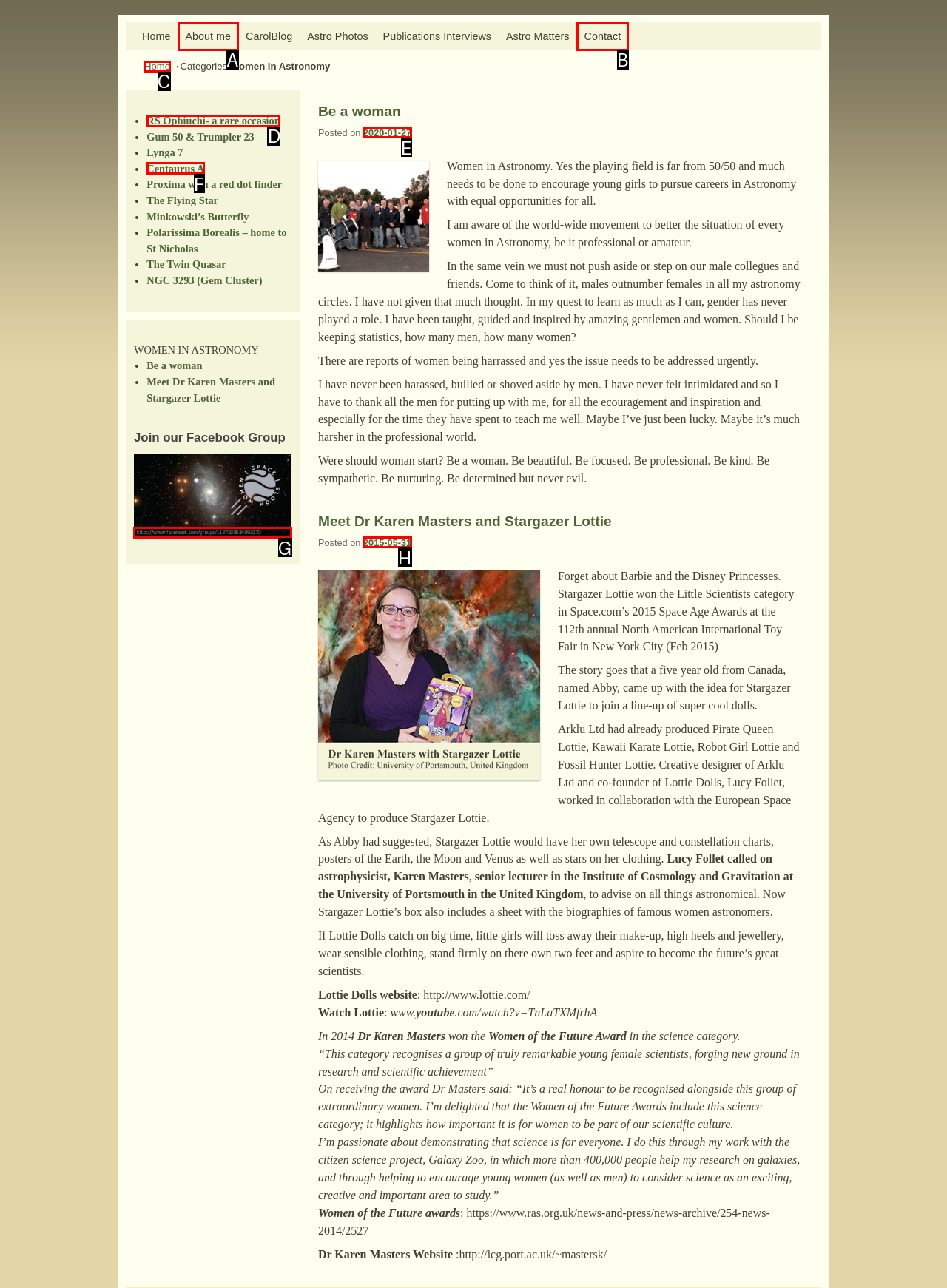Identify the correct HTML element to click to accomplish this task: Join the Facebook Group
Respond with the letter corresponding to the correct choice.

G